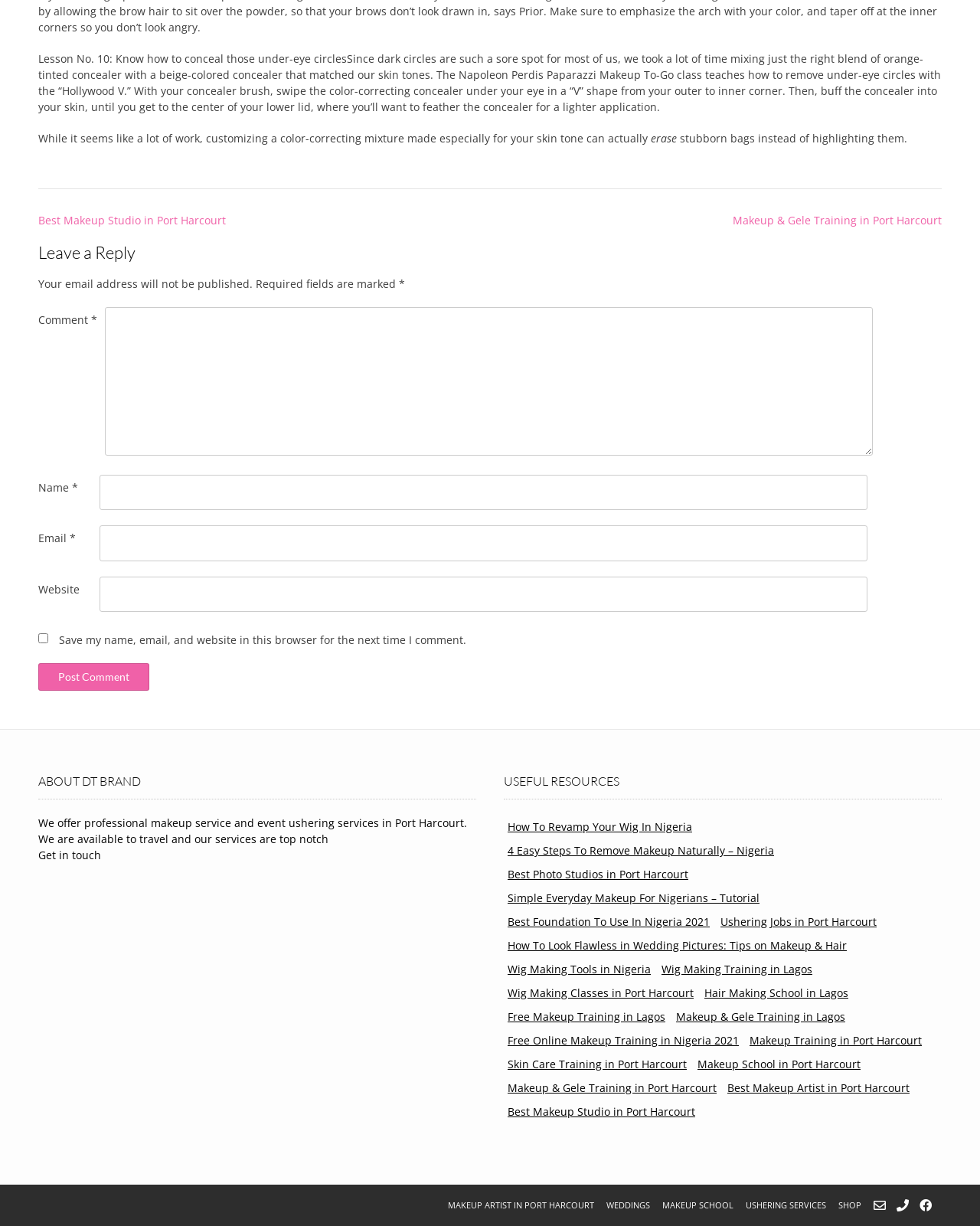Predict the bounding box of the UI element that fits this description: "parent_node: Website name="url"".

[0.102, 0.47, 0.885, 0.499]